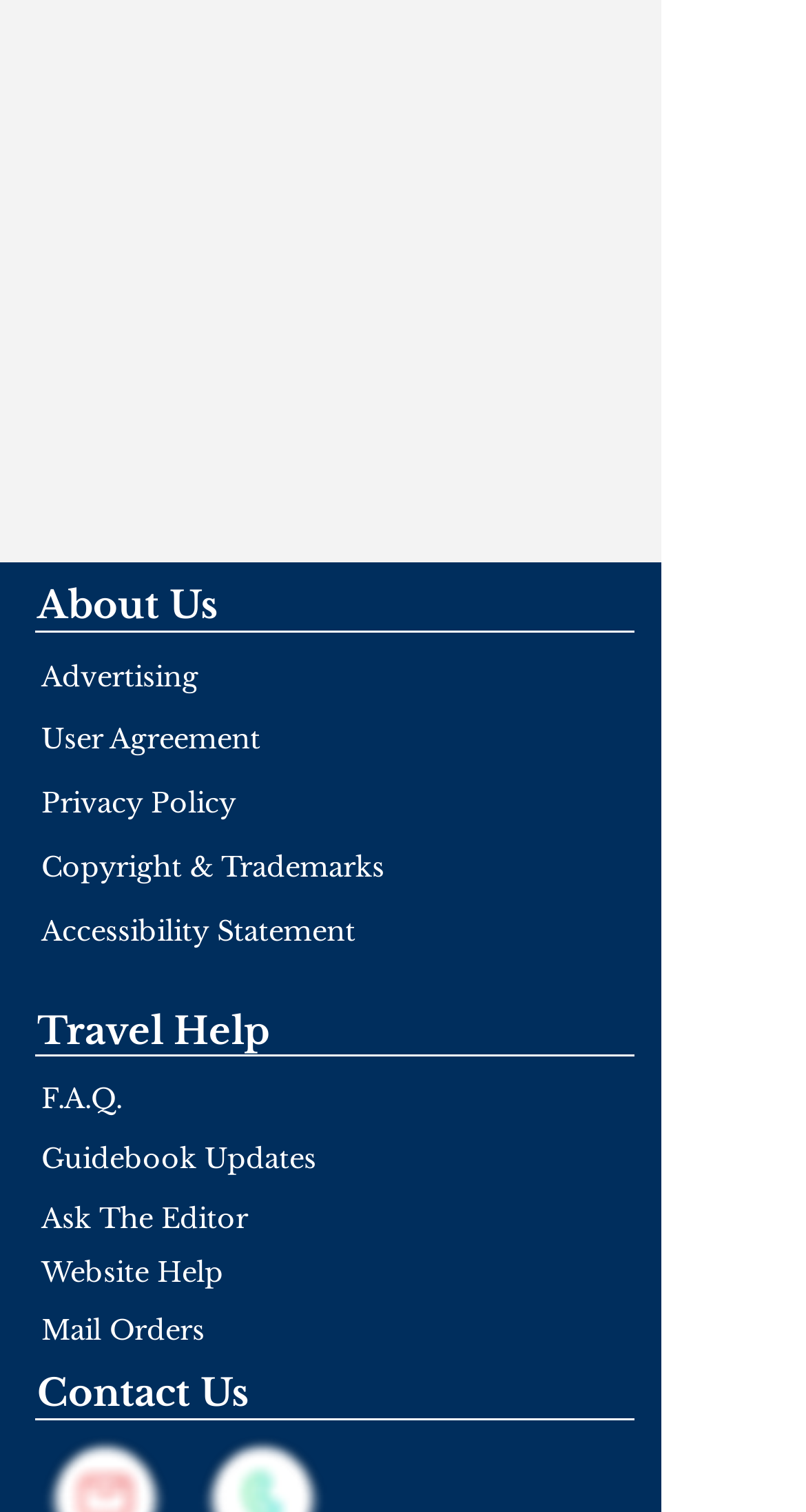What is the last link on the webpage?
Please provide a single word or phrase based on the screenshot.

Contact Us